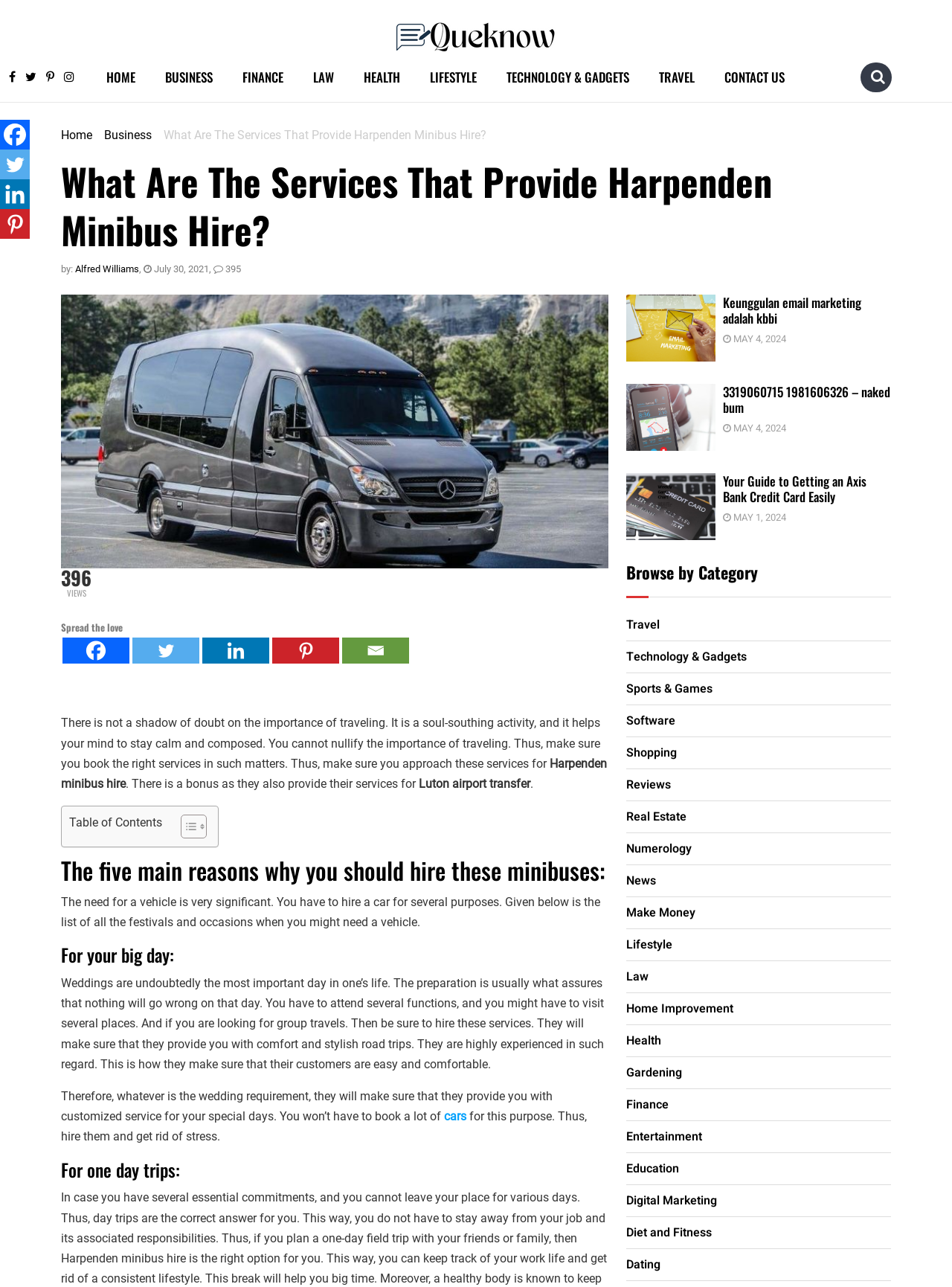Based on the element description: "alt="3319060715 1981606326 - naked bum"", identify the UI element and provide its bounding box coordinates. Use four float numbers between 0 and 1, [left, top, right, bottom].

[0.658, 0.298, 0.752, 0.35]